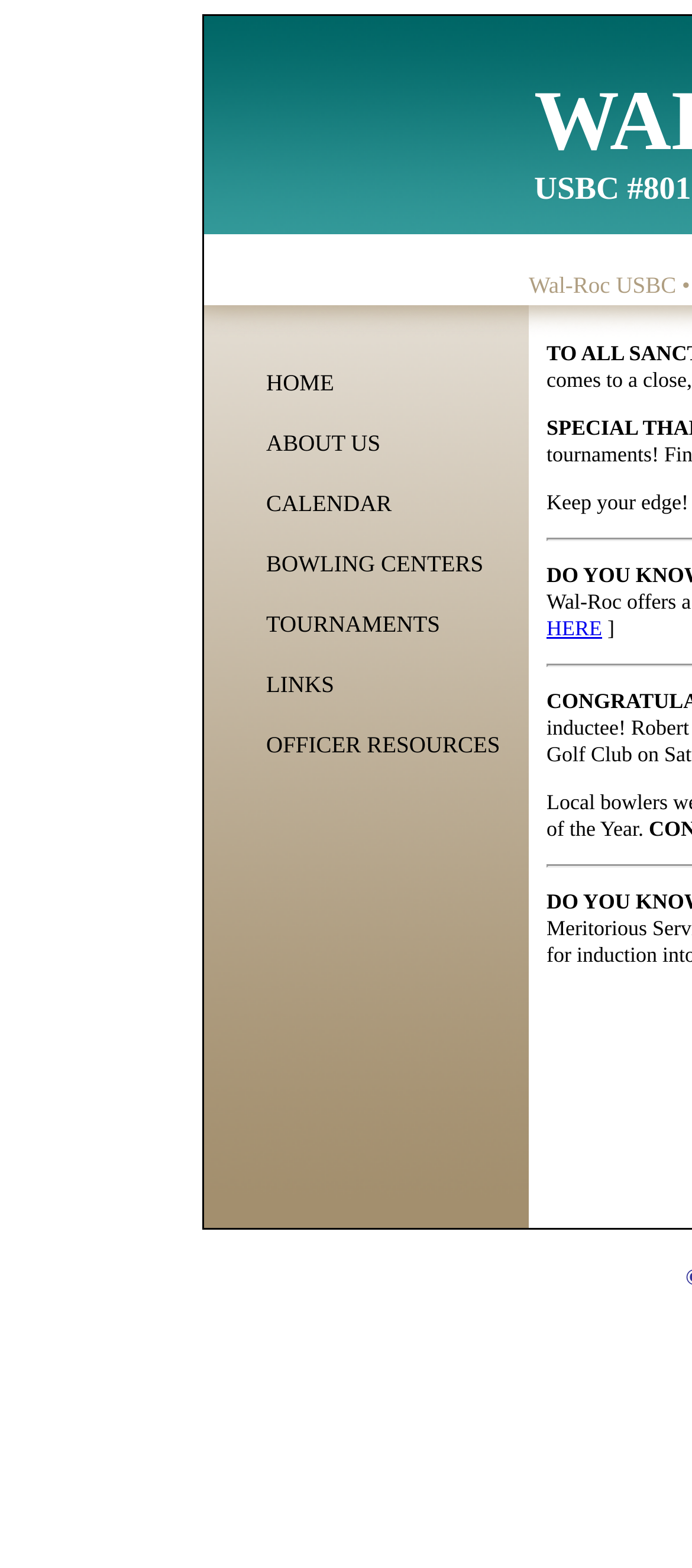Calculate the bounding box coordinates of the UI element given the description: "CALENDAR".

[0.385, 0.312, 0.566, 0.329]